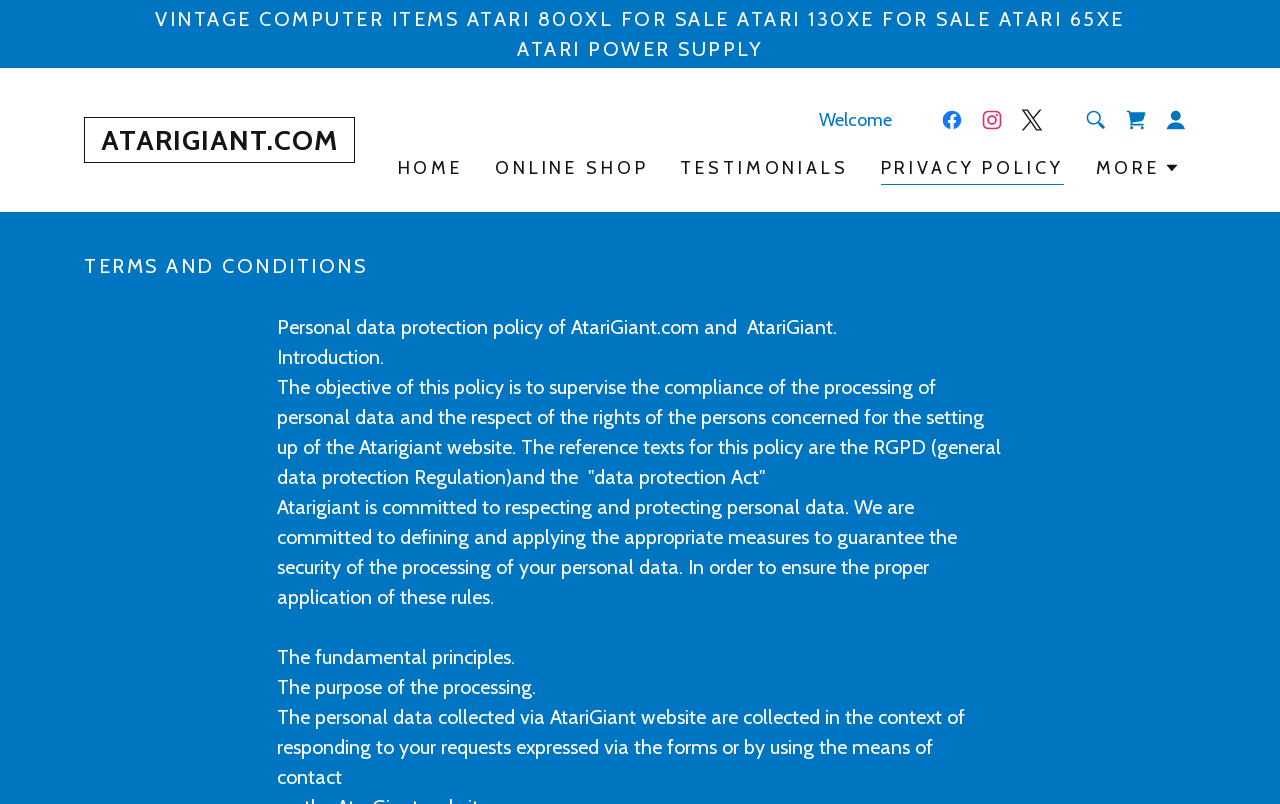What is the purpose of the AtariGiant website?
Answer the question in a detailed and comprehensive manner.

I inferred the purpose of the website by looking at the link text 'Vintage computer items atari 800xl for sale atari 130xe for sale Atari 65xe atari power supply' which suggests that the website is selling vintage computer items.